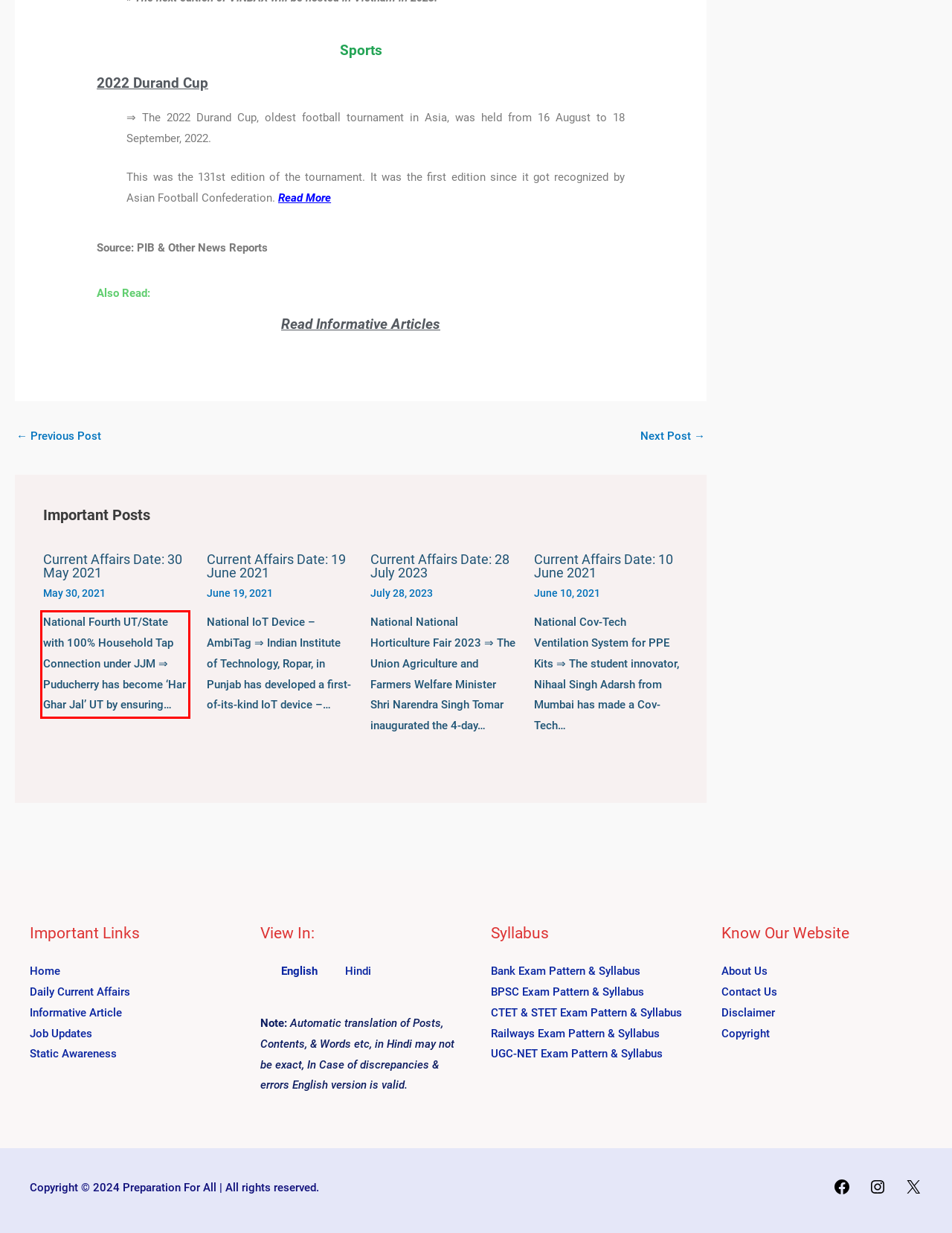You are looking at a screenshot of a webpage with a red rectangle bounding box. Use OCR to identify and extract the text content found inside this red bounding box.

National Fourth UT/State with 100% Household Tap Connection under JJM ⇒ Puducherry has become ‘Har Ghar Jal’ UT by ensuring…